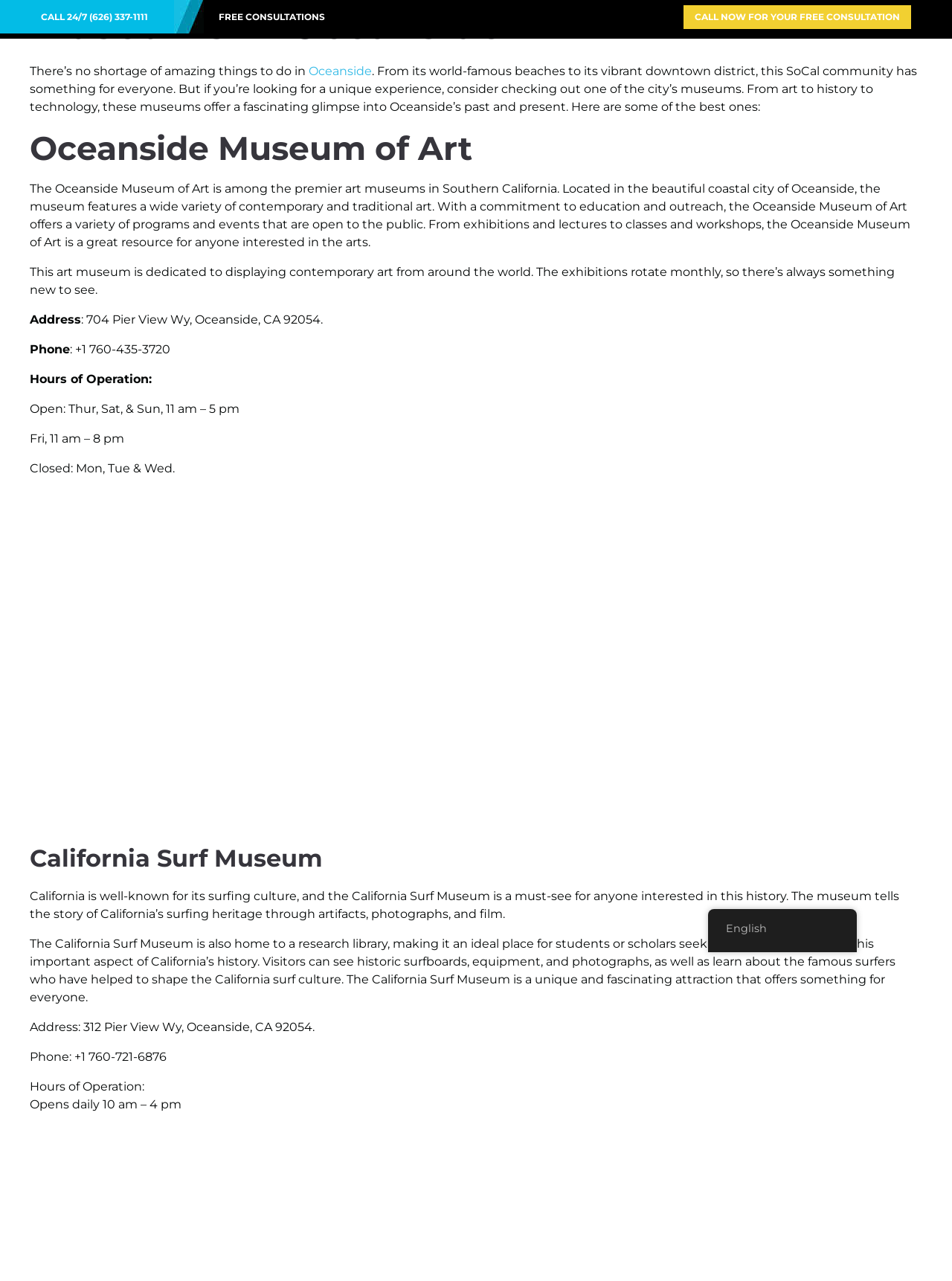Create a detailed narrative of the webpage’s visual and textual elements.

The webpage is about exploring the top museums in Oceanside, California. At the top, there is a header section with a phone number, "CALL (626) 337-1111", and a link to "CALL NOW FOR YOUR FREE CONSULTATION". Below this, there is a navigation menu with links to "HOME", "WHY LGL", "ABOUT US", "PERSONAL INJURY", "RESOURCES", "BLOG", and "CONTACT".

The main content of the webpage is divided into sections, each describing a different museum in Oceanside. The first section is about the Oceanside Museum of Art, which features contemporary and traditional art. The section includes a description of the museum, its address, phone number, and hours of operation. There is also an iframe, possibly displaying a map or other interactive content.

The second section is about the California Surf Museum, which showcases the history of surfing in California. This section also includes a description of the museum, its address, phone number, and hours of operation.

Throughout the webpage, there are several images, including the logo of "Lem Garcia Law" and possibly images related to the museums. There are also several links, including one to switch the language to English. Overall, the webpage provides information about the top museums in Oceanside, California, and appears to be related to a law firm, possibly as a resource for personal injury cases.